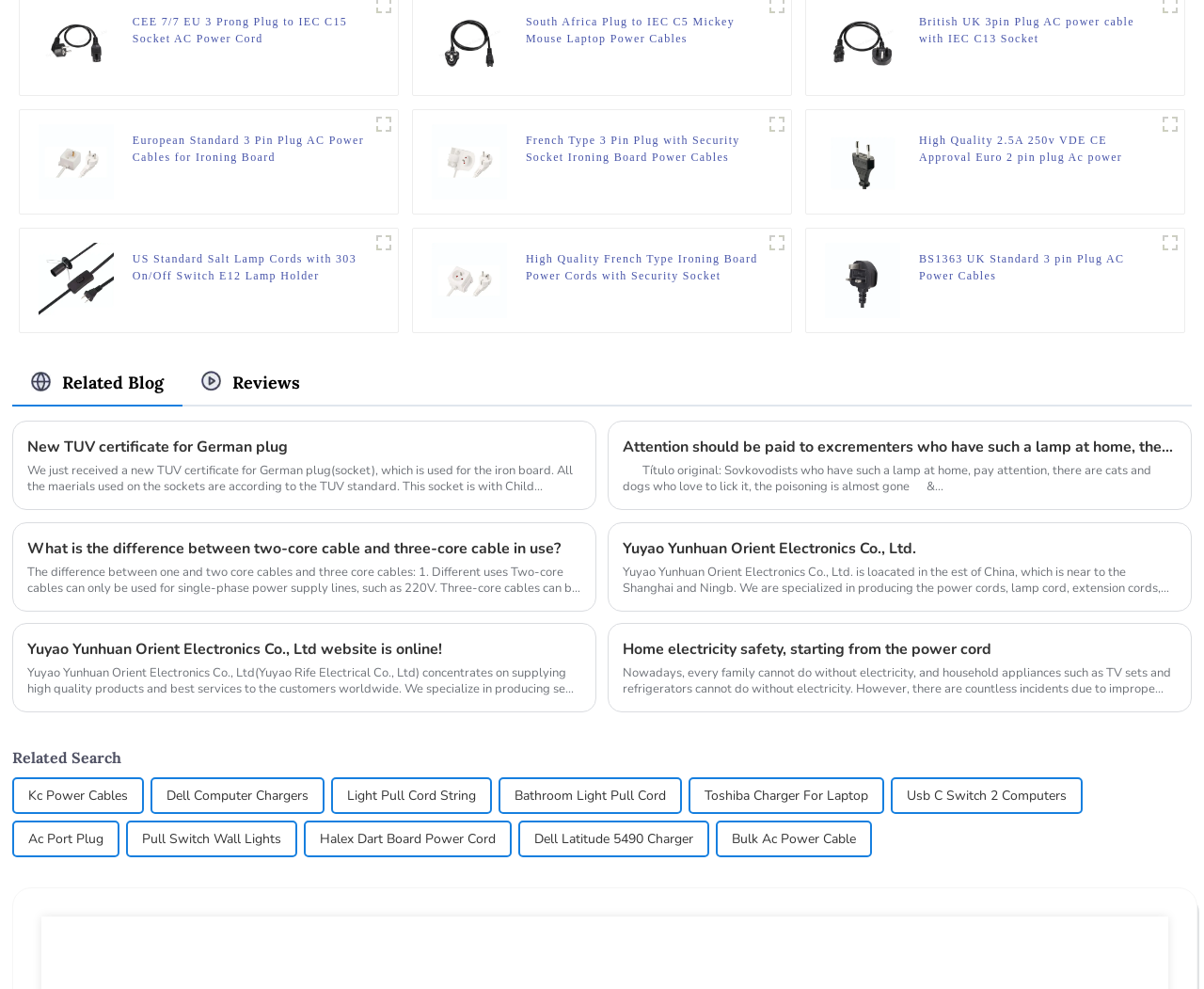Provide the bounding box coordinates for the UI element that is described as: "Contact your hosting provider".

None